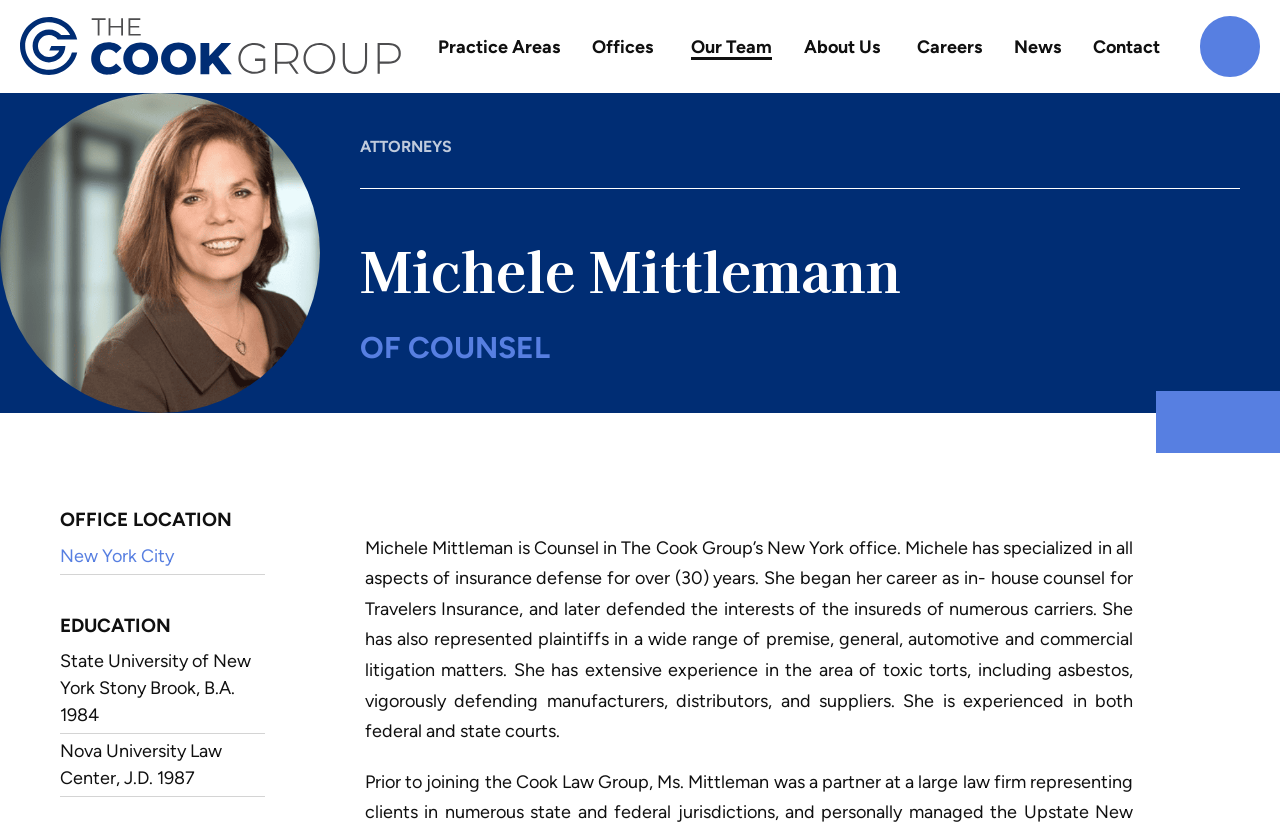Determine the bounding box coordinates of the clickable element to complete this instruction: "Click The Cook Group Litigation attorneys". Provide the coordinates in the format of four float numbers between 0 and 1, [left, top, right, bottom].

[0.016, 0.021, 0.313, 0.09]